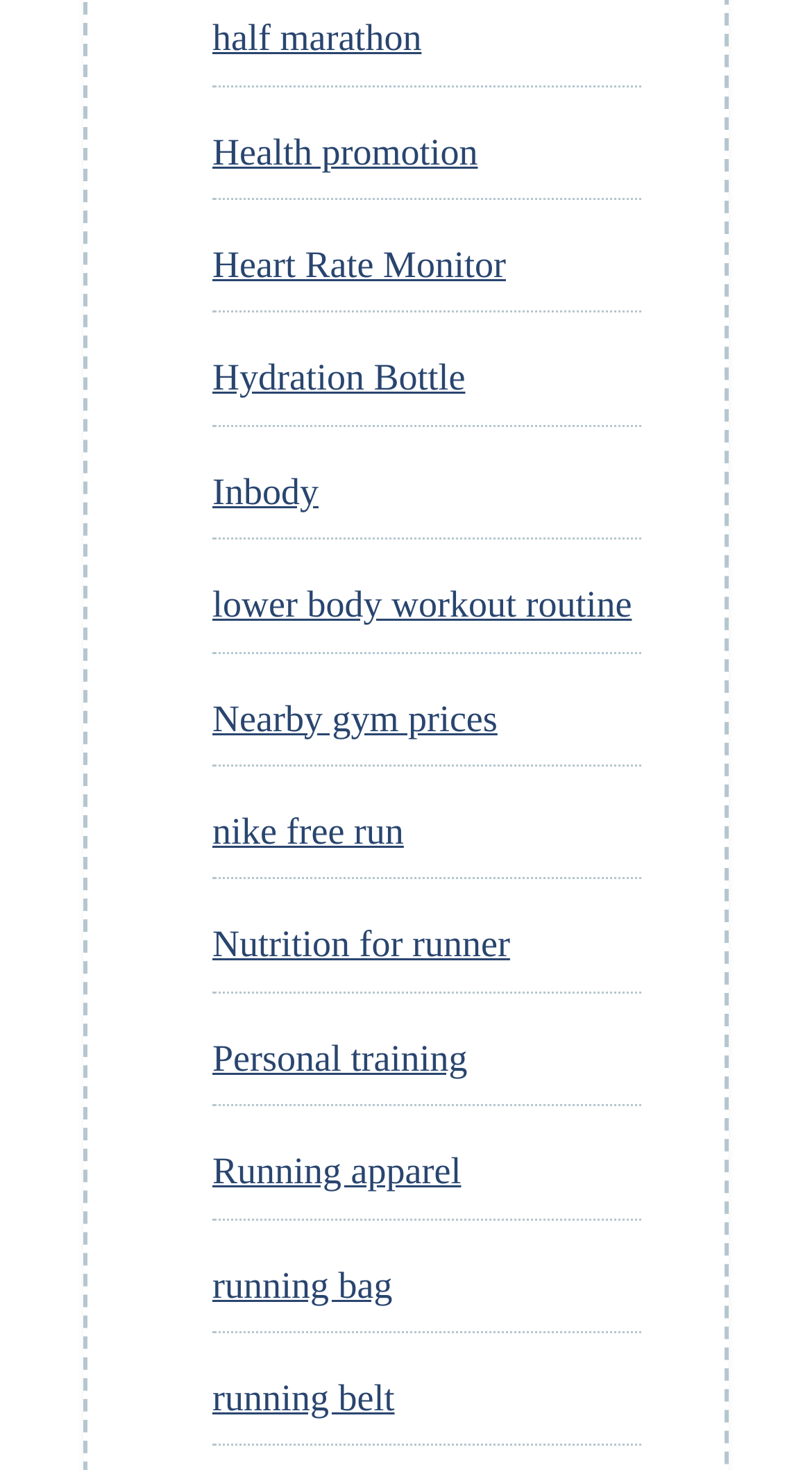Locate the bounding box coordinates of the clickable region to complete the following instruction: "explore Heart Rate Monitor."

[0.262, 0.166, 0.623, 0.194]